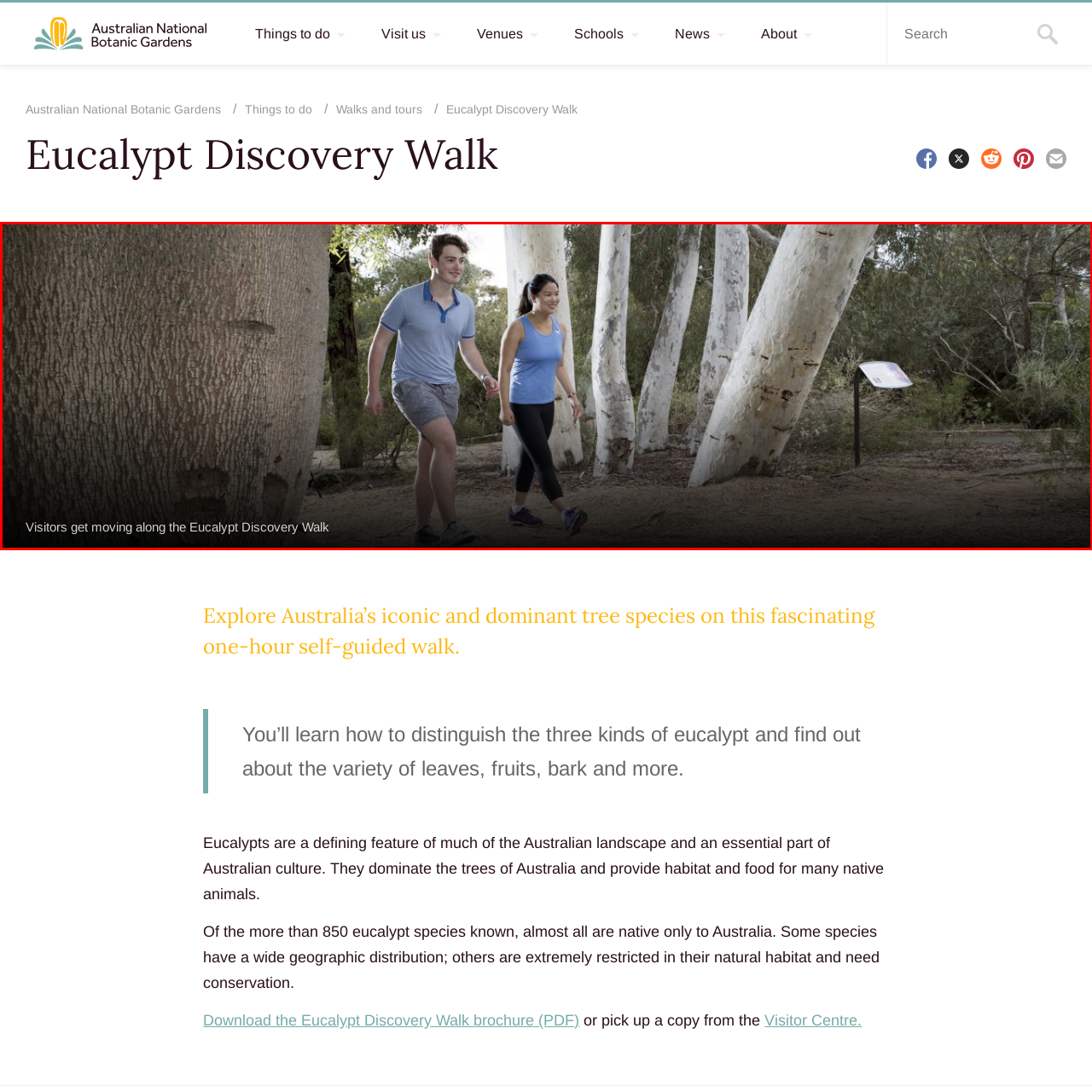What is the purpose of the sign?
Inspect the highlighted part of the image and provide a single word or phrase as your answer.

To provide information